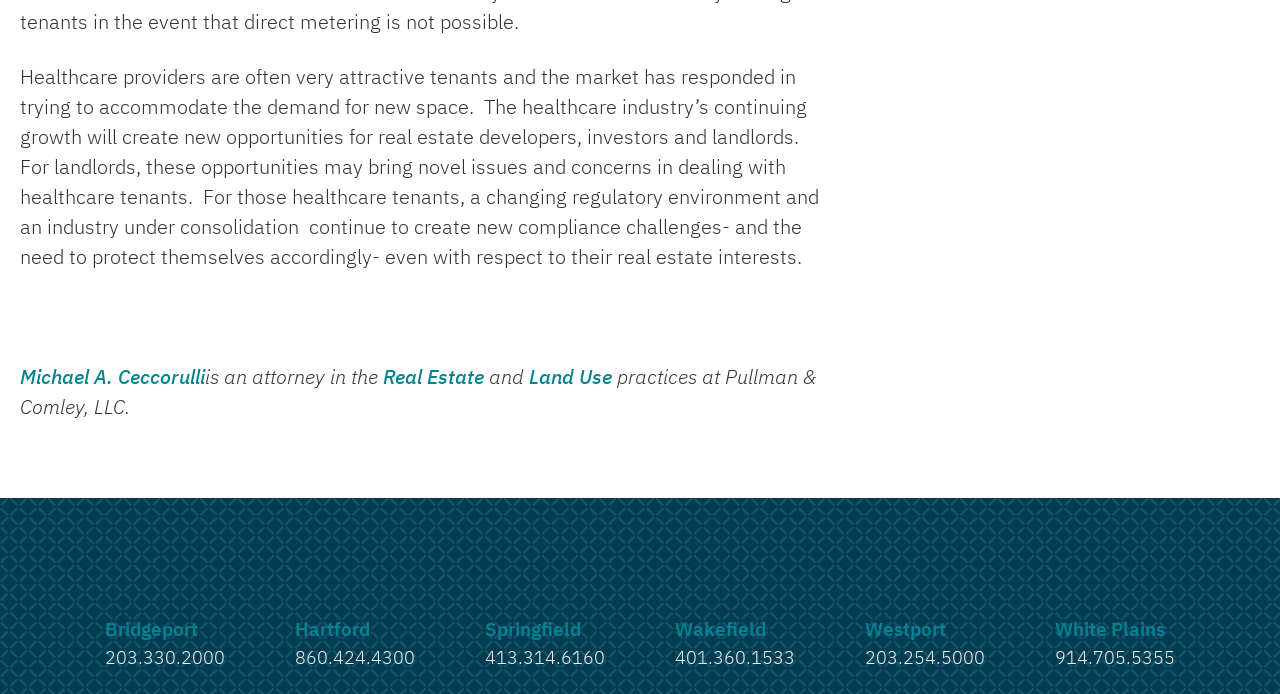Can you provide the bounding box coordinates for the element that should be clicked to implement the instruction: "Contact the office in Bridgeport"?

[0.082, 0.894, 0.155, 0.922]